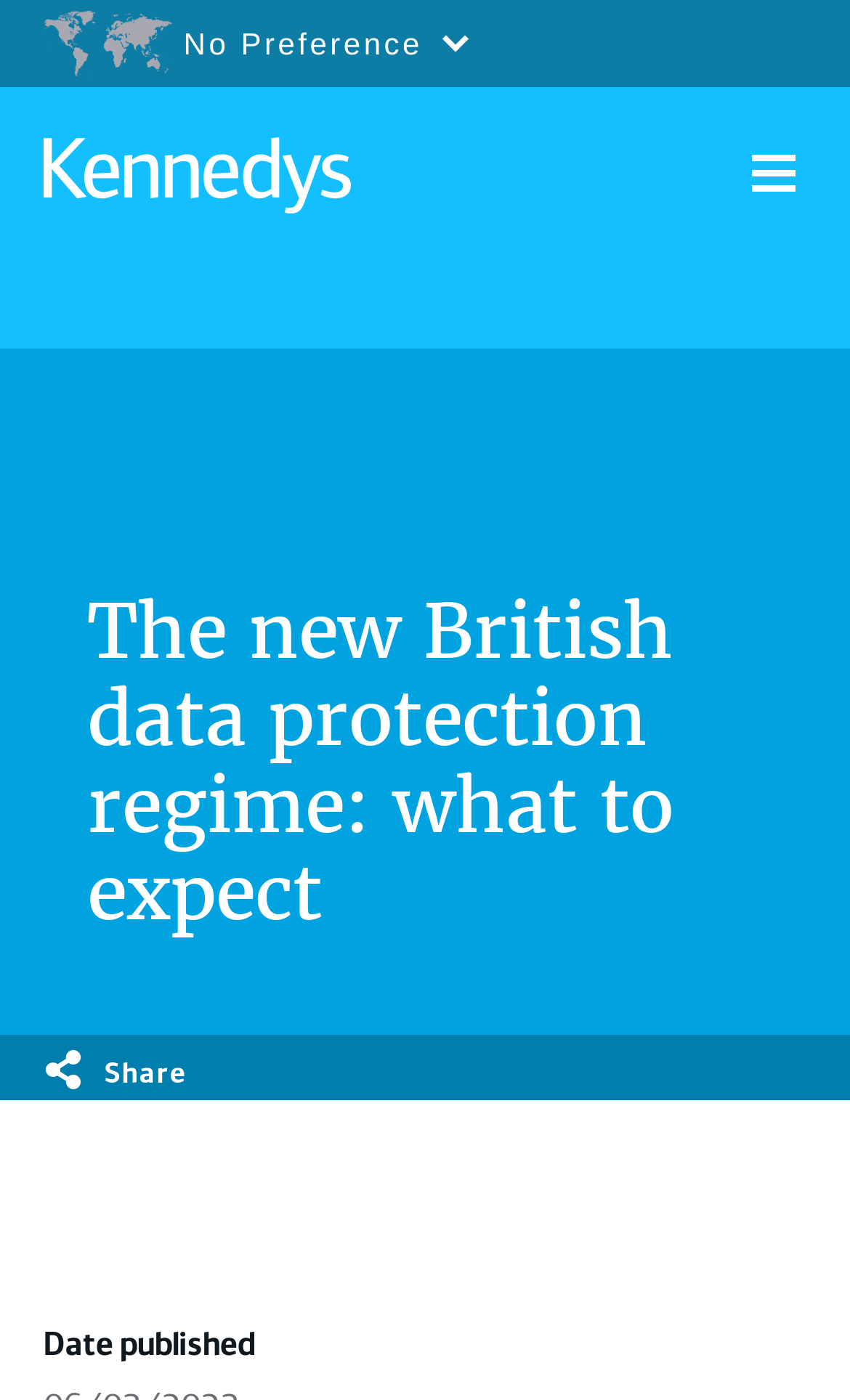Use a single word or phrase to answer this question: 
What is the logo at the top left corner?

Kennedys logo